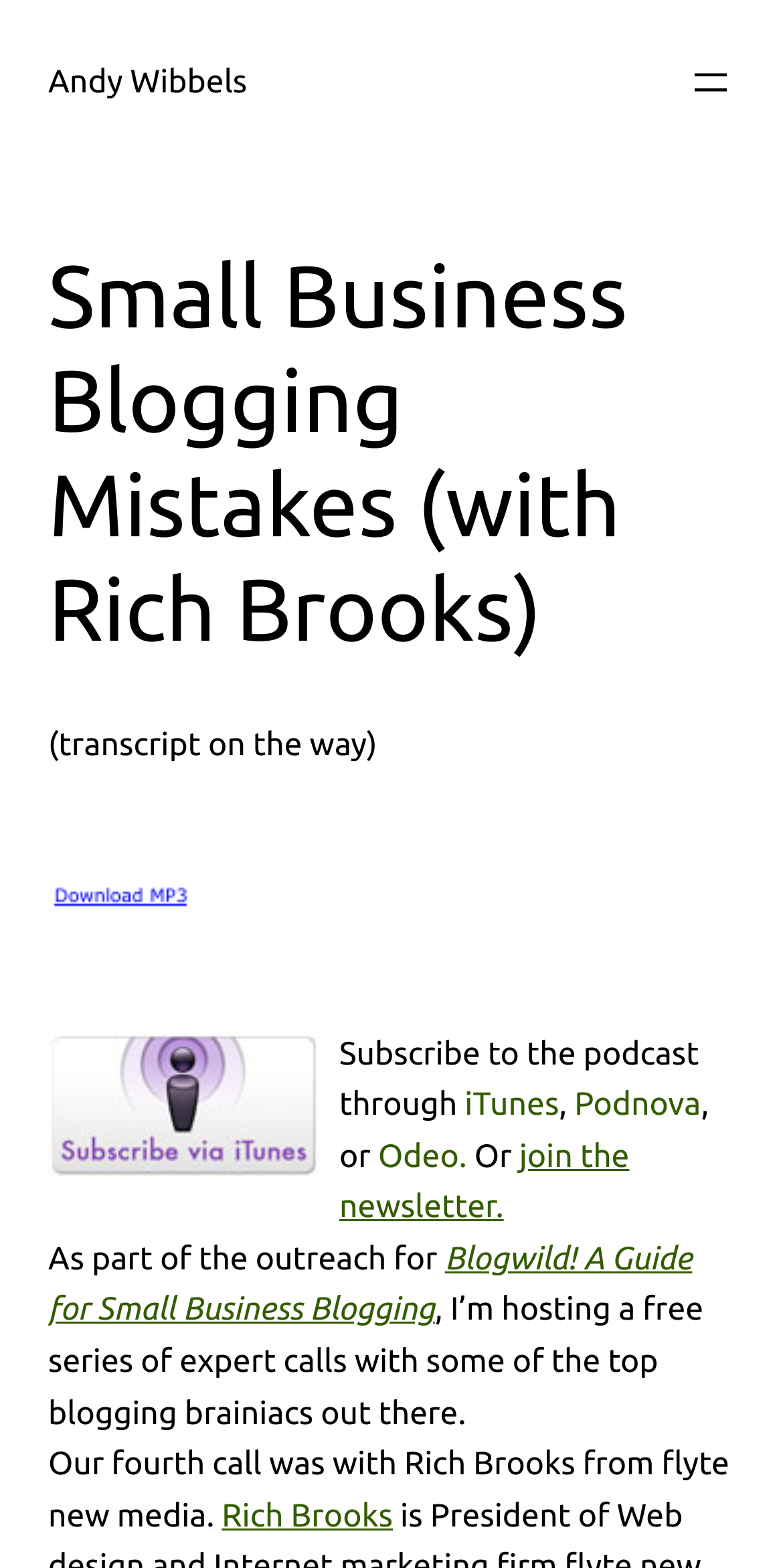Examine the screenshot and answer the question in as much detail as possible: What is the format of the podcast?

I determined the answer by looking at the link 'MP3 File' which suggests that the podcast is available in audio format, specifically MP3.